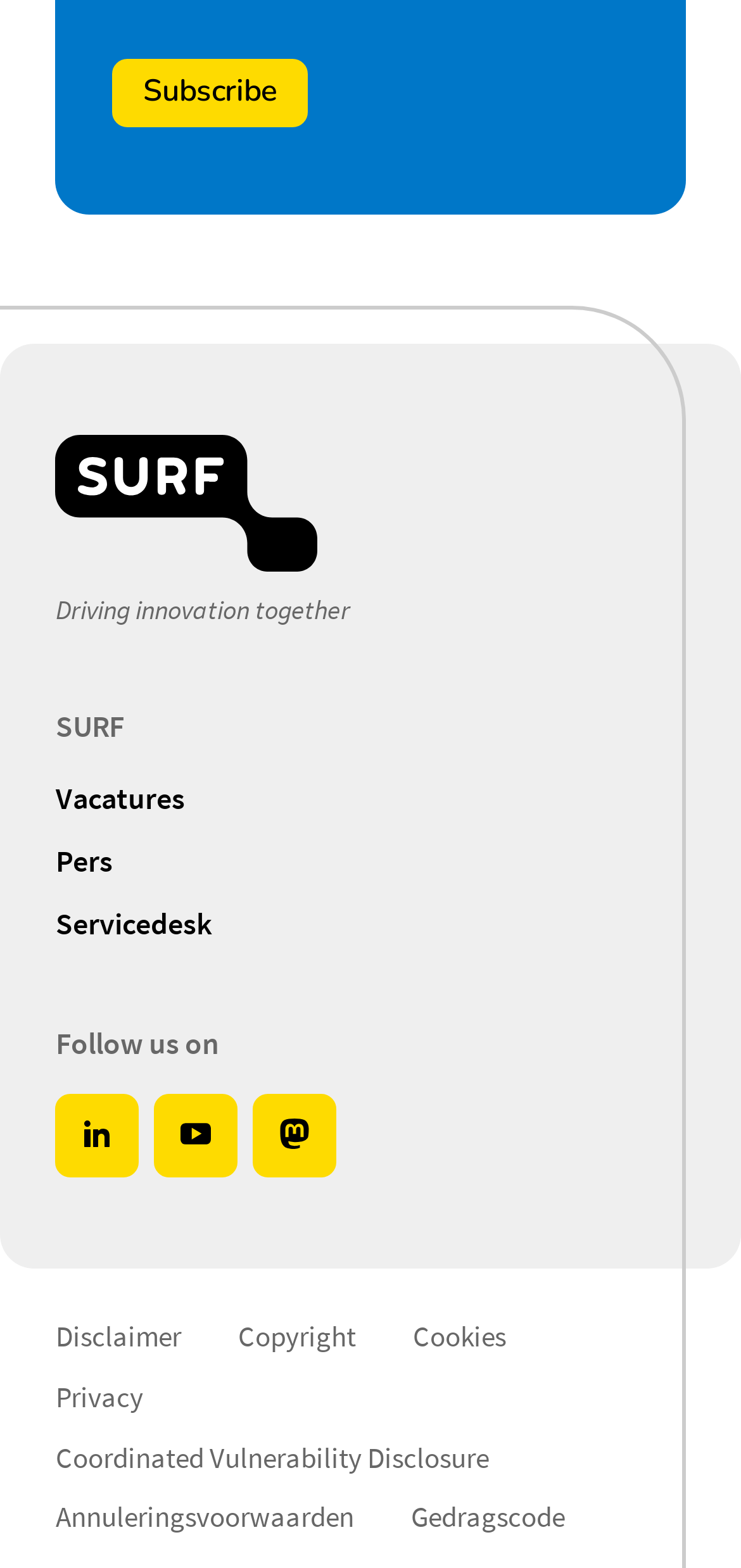Pinpoint the bounding box coordinates of the clickable area needed to execute the instruction: "Search this website". The coordinates should be specified as four float numbers between 0 and 1, i.e., [left, top, right, bottom].

None